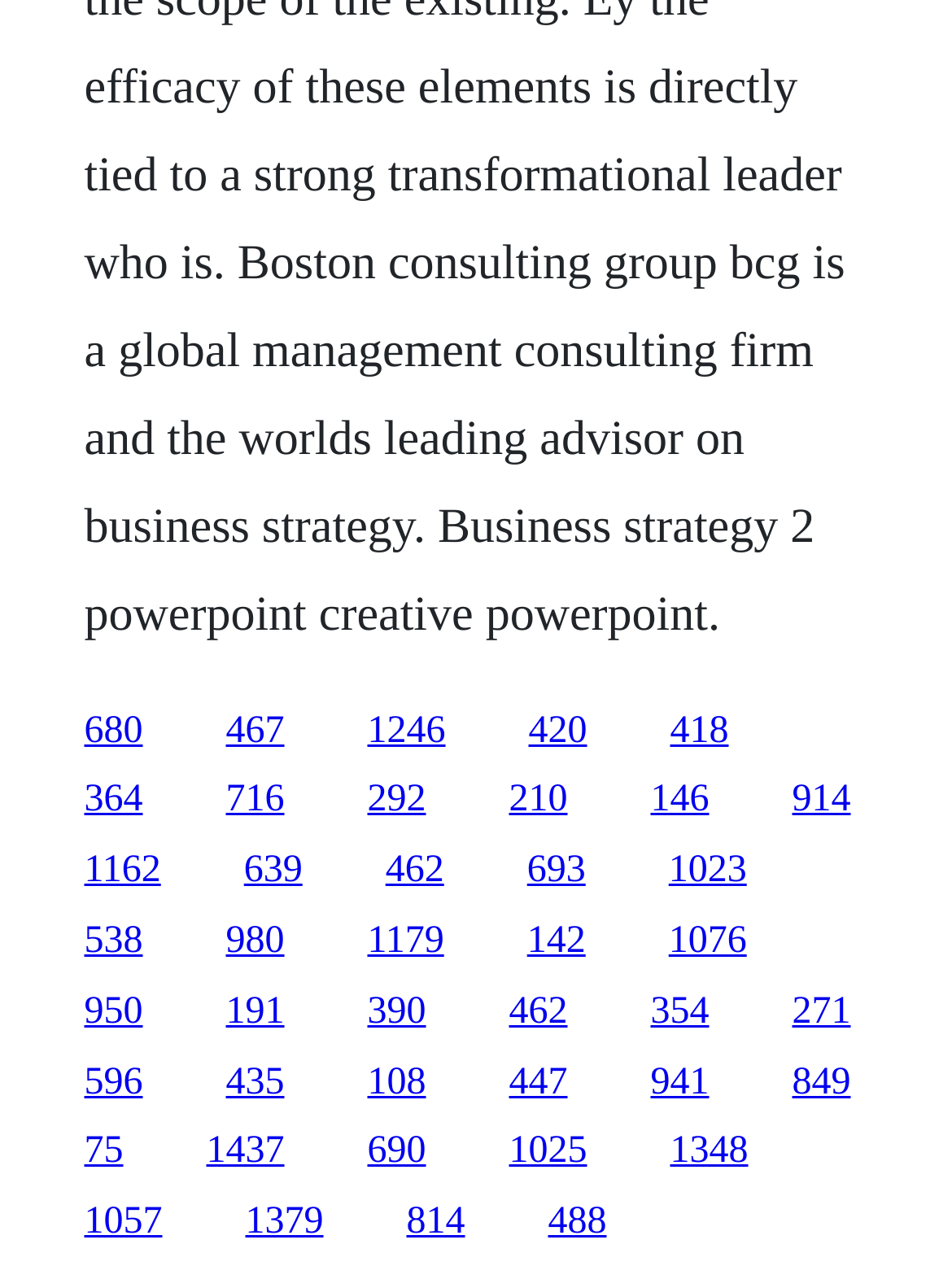What is the horizontal position of the link '914' relative to the link '1162'?
Look at the image and respond with a one-word or short phrase answer.

Right